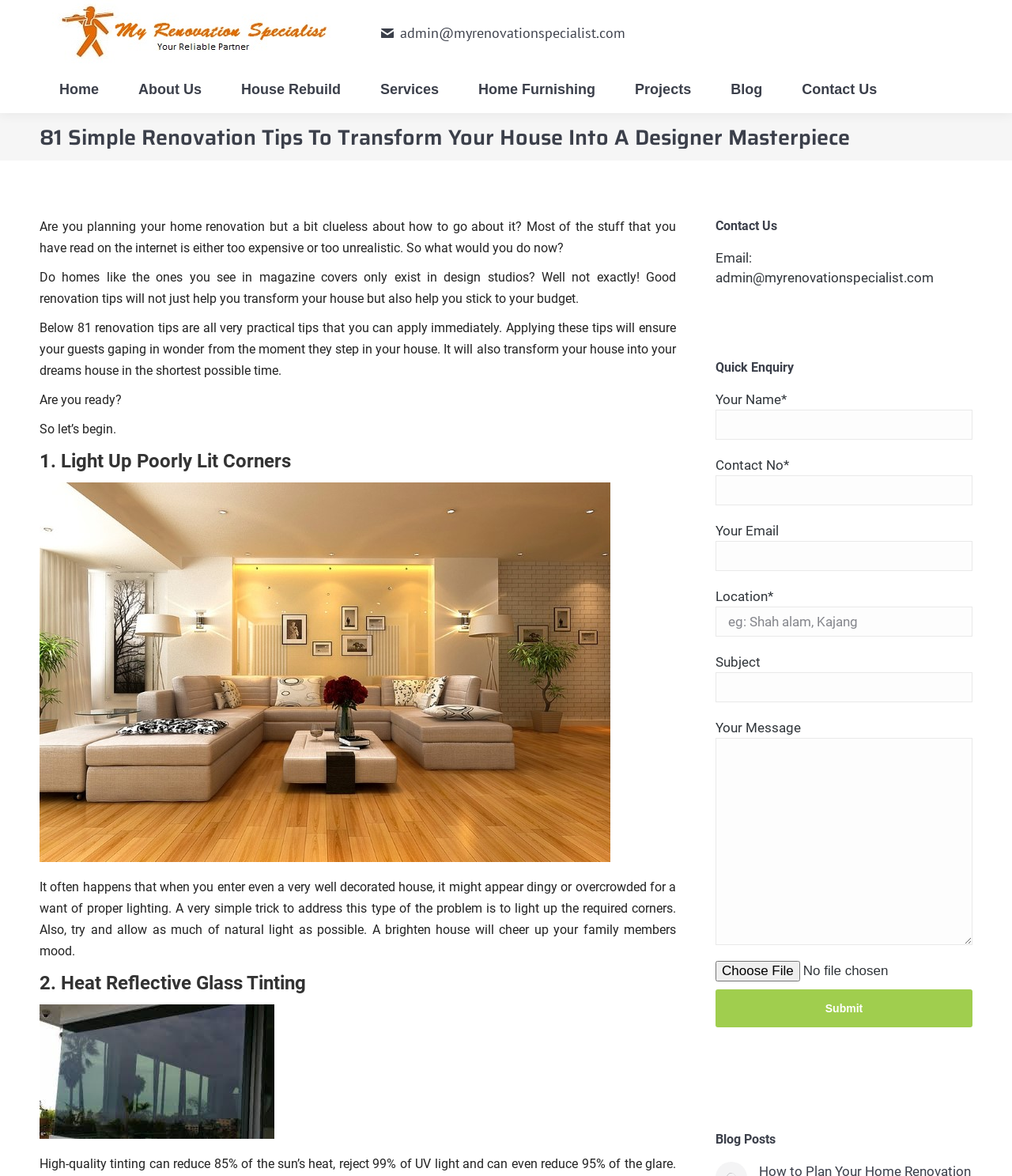Using the provided element description, identify the bounding box coordinates as (top-left x, top-left y, bottom-right x, bottom-right y). Ensure all values are between 0 and 1. Description: Home Furnishing

[0.465, 0.066, 0.596, 0.086]